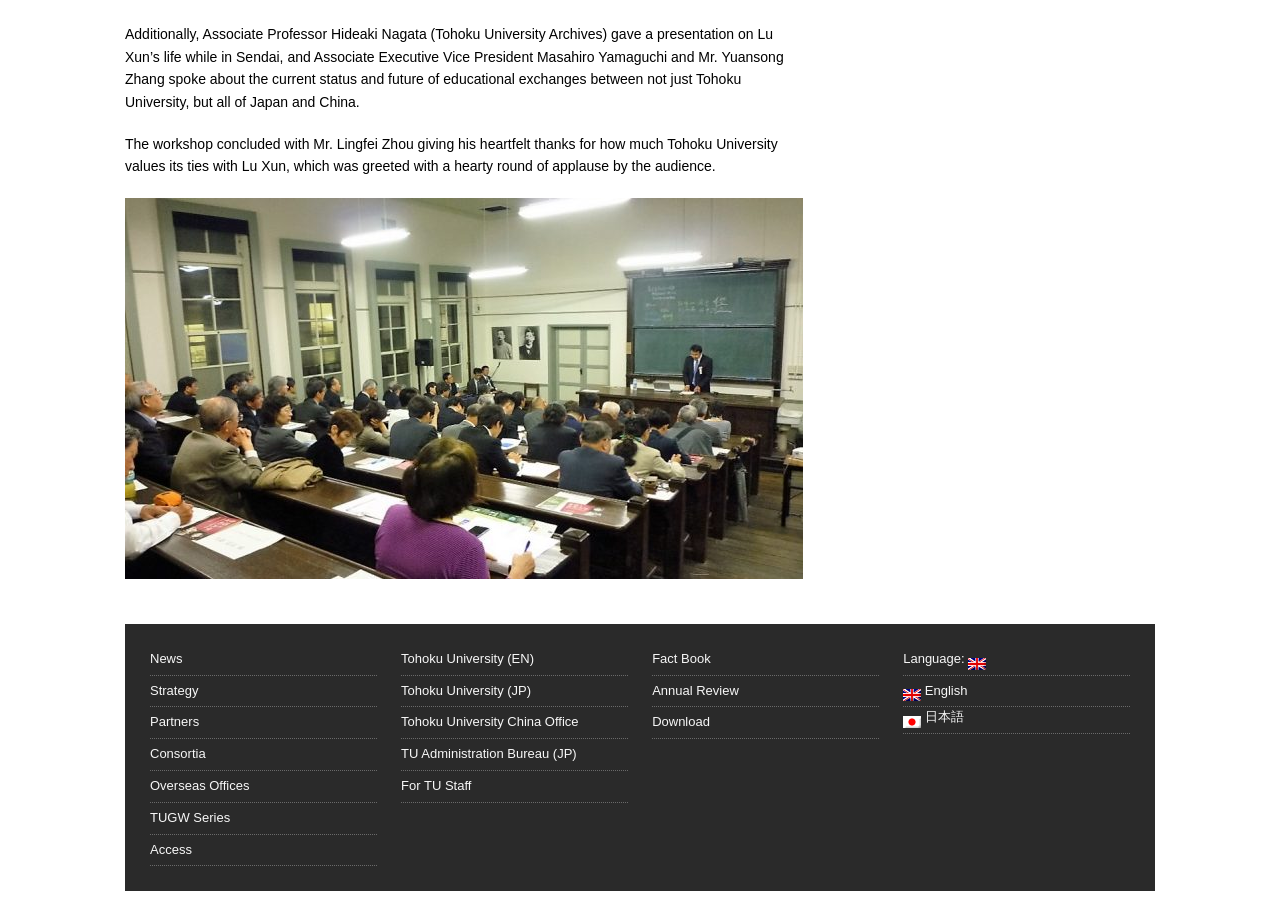Identify the bounding box coordinates of the element to click to follow this instruction: 'Click on News'. Ensure the coordinates are four float values between 0 and 1, provided as [left, top, right, bottom].

[0.117, 0.722, 0.294, 0.751]